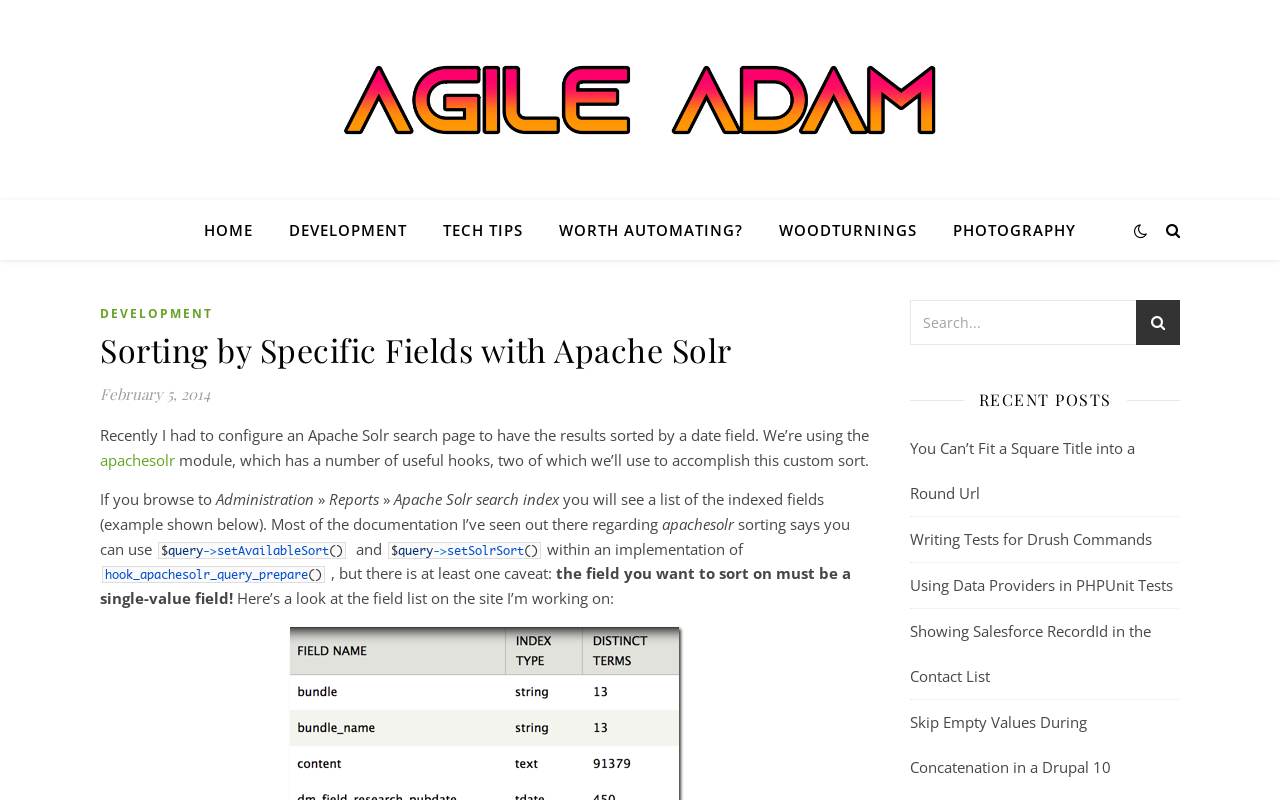What is the search box located? Refer to the image and provide a one-word or short phrase answer.

bottom-right corner